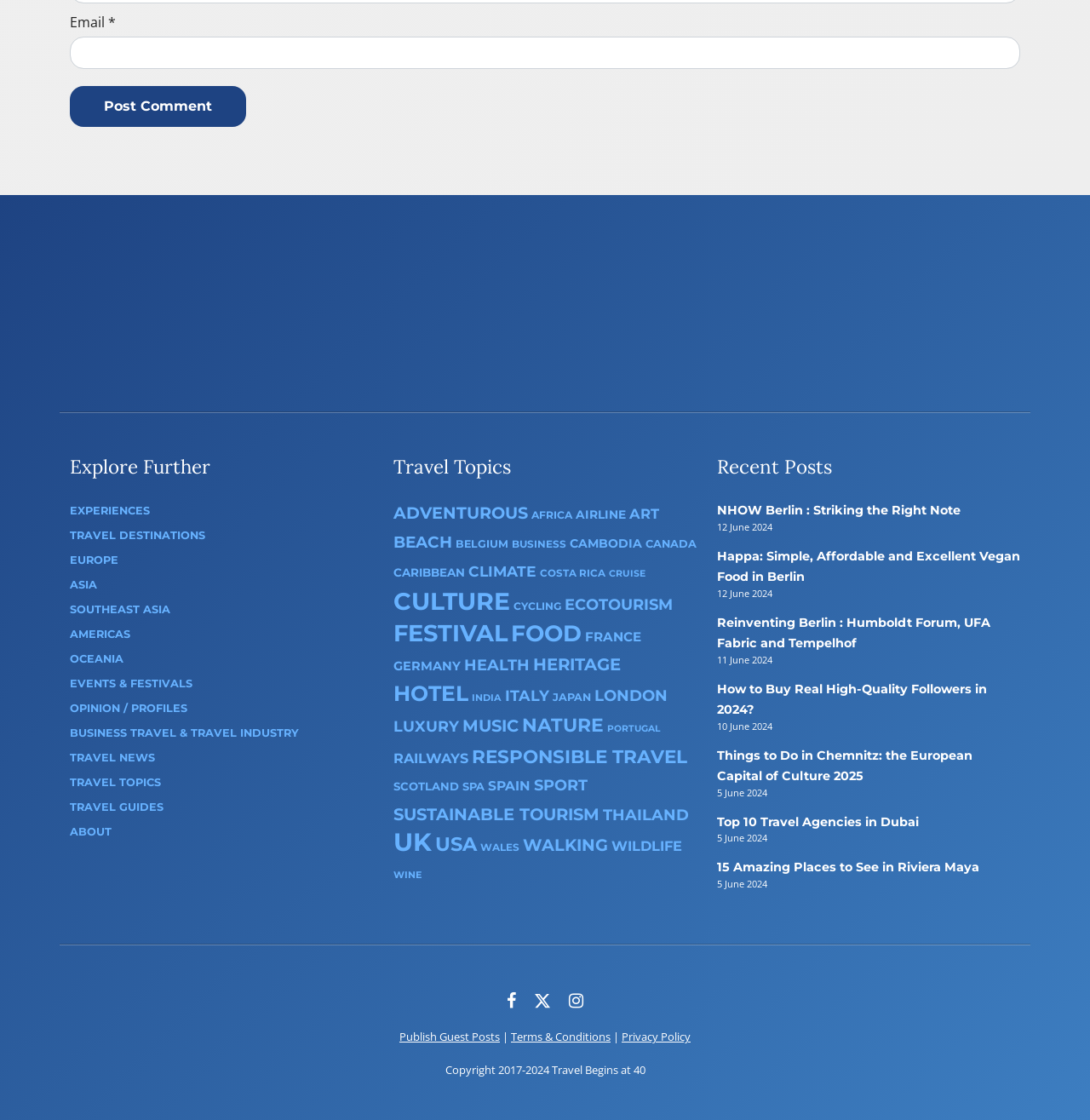Locate the bounding box coordinates of the element that needs to be clicked to carry out the instruction: "Post a comment". The coordinates should be given as four float numbers ranging from 0 to 1, i.e., [left, top, right, bottom].

[0.064, 0.077, 0.226, 0.113]